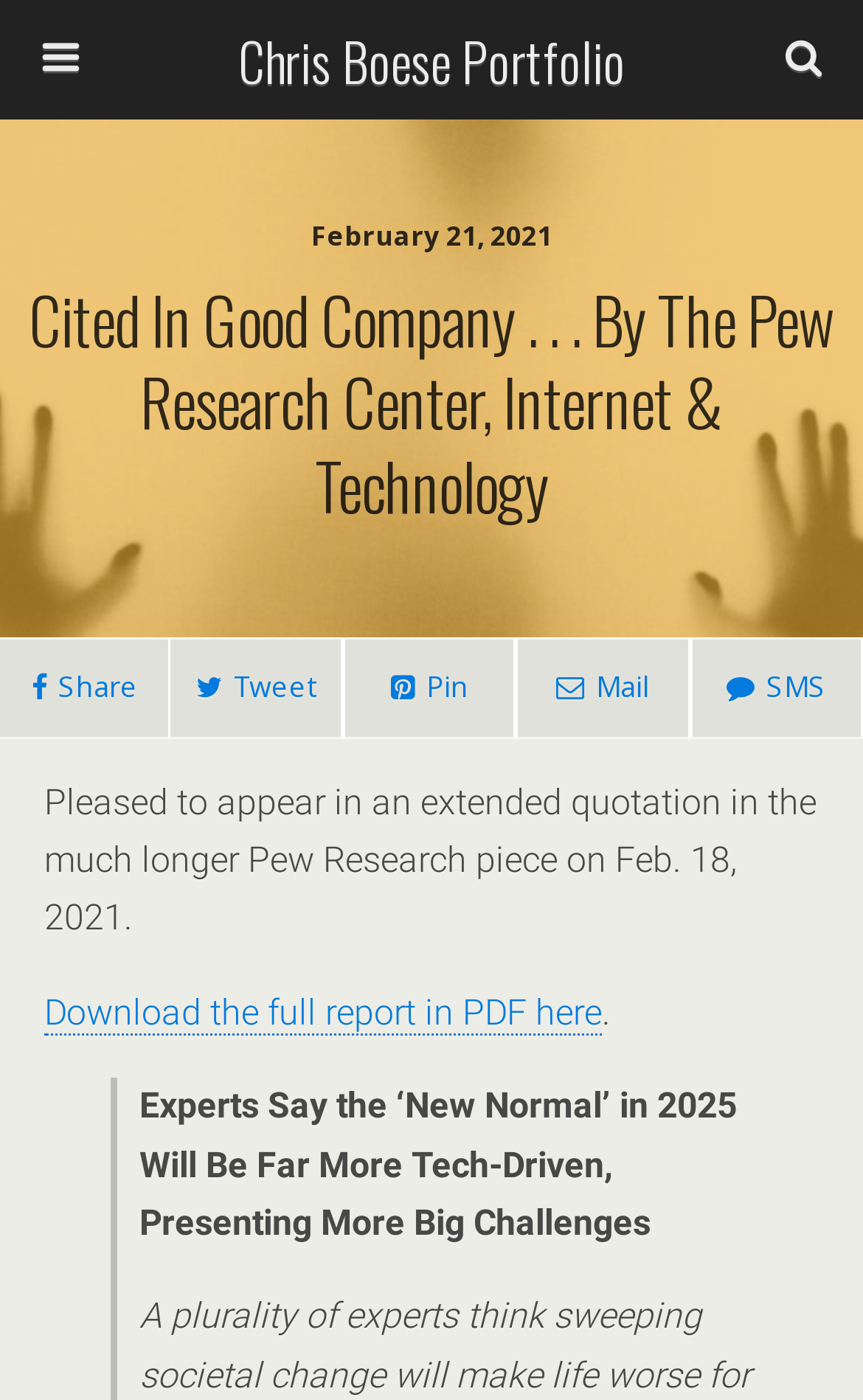What is the author's sentiment about being cited in the Pew Research piece?
Answer with a single word or phrase, using the screenshot for reference.

Pleased